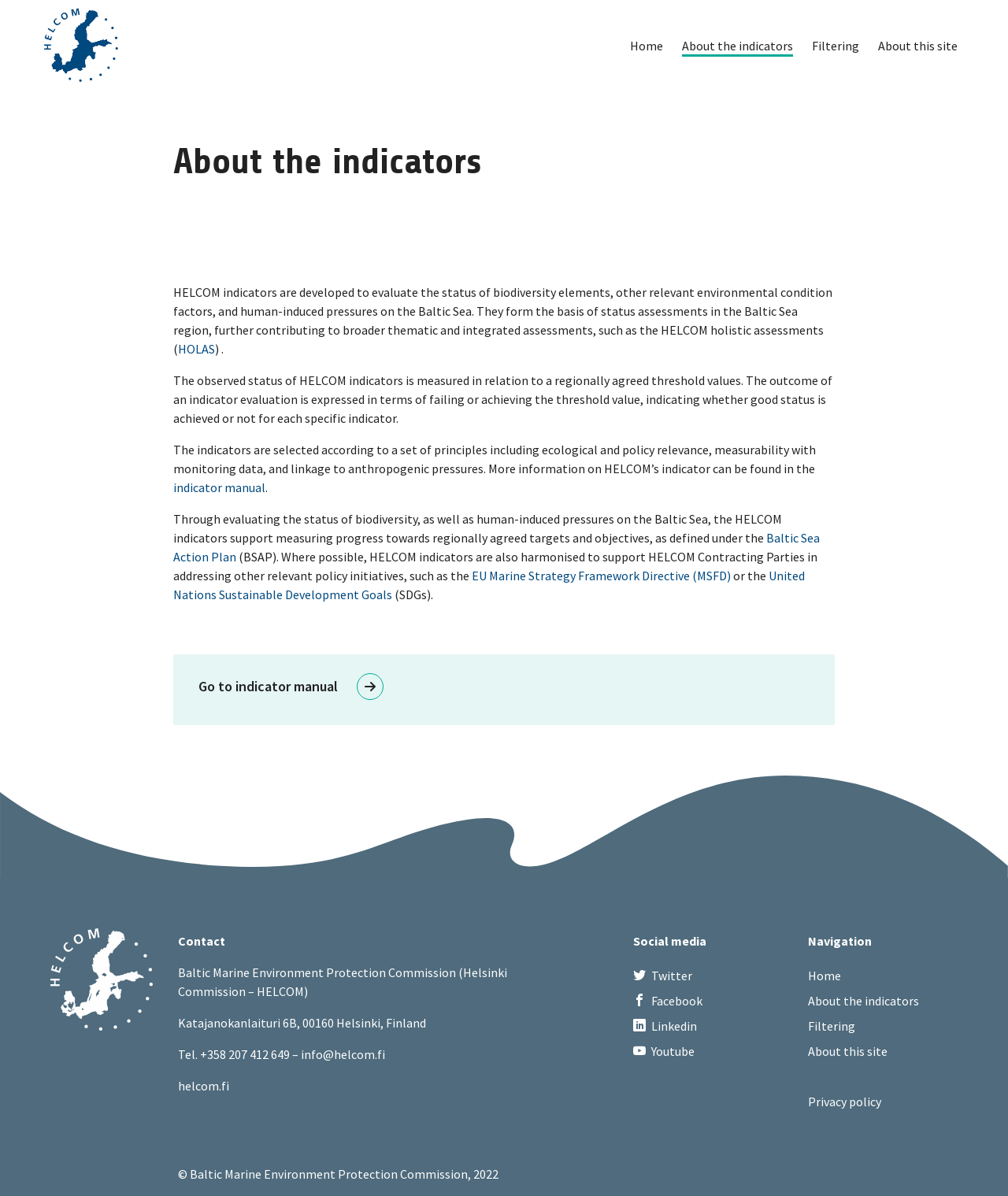Offer an in-depth caption of the entire webpage.

The webpage is about HELCOM indicators, which are used to evaluate the status of biodiversity elements, environmental condition factors, and human-induced pressures on the Baltic Sea. 

At the top of the page, there is a navigation menu with five links: "Liiketunnus", "Home", "About the indicators", "Filtering", and "About this site". 

Below the navigation menu, there is a heading "About the indicators" followed by a paragraph of text that explains the purpose of HELCOM indicators. The text is divided into several sections, each describing a different aspect of the indicators, such as how they are developed, what they measure, and how they support regionally agreed targets and objectives.

There are several links throughout the text, including "HOLAS", "indicator manual", "Baltic Sea Action Plan", "EU Marine Strategy Framework Directive (MSFD)", and "United Nations Sustainable Development Goals". 

In the lower section of the page, there is a link to the "indicator manual" and a section with contact information, including an address, phone number, and email. There are also links to social media platforms, including Twitter, Facebook, Linkedin, and Youtube. 

On the right side of the page, there is a navigation menu with the same links as the top navigation menu, as well as an additional link to "Privacy policy". 

At the very bottom of the page, there is a copyright notice stating "© Baltic Marine Environment Protection Commission, 2022".